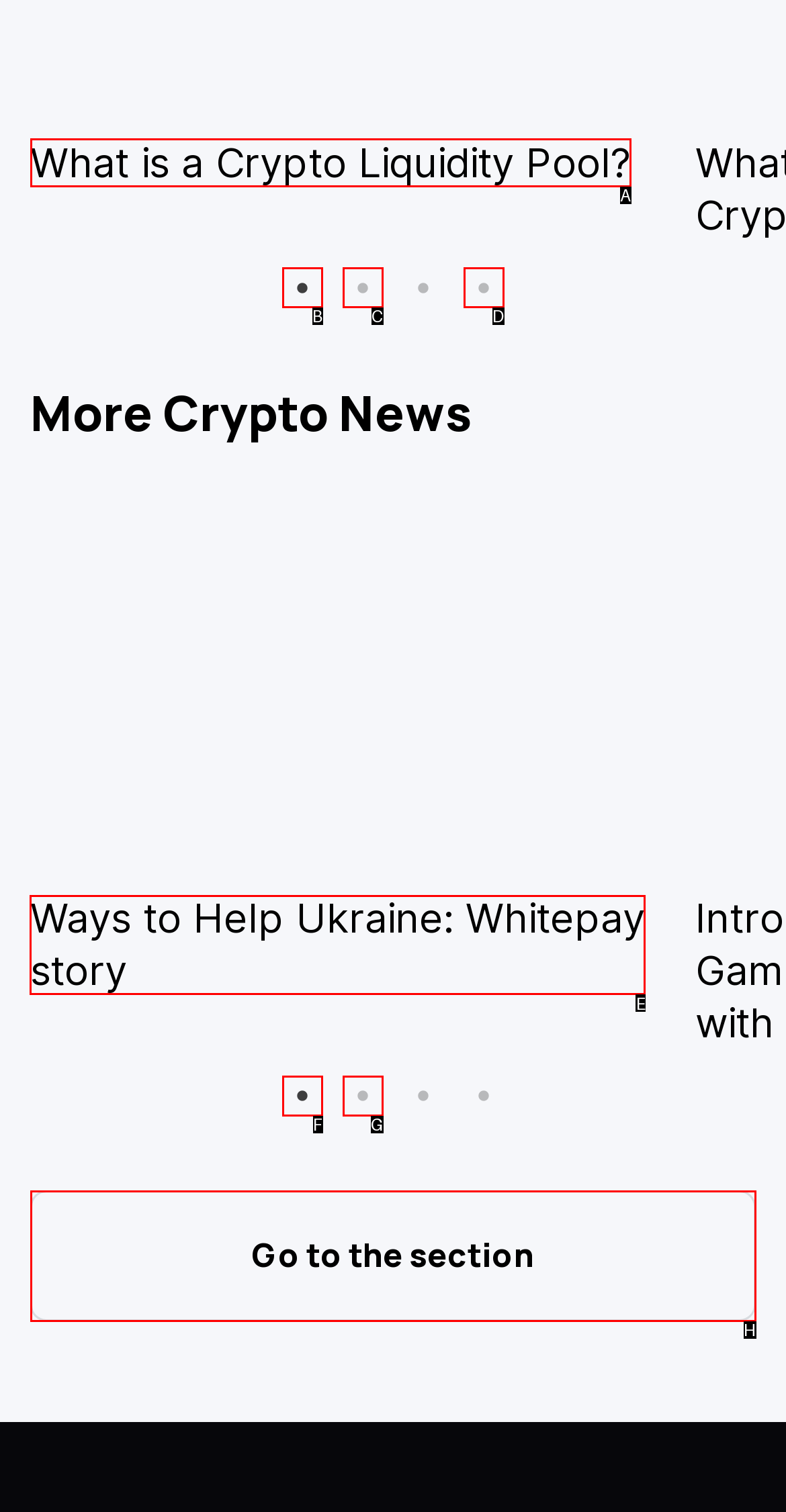Determine the letter of the element you should click to carry out the task: Read 'Ways to Help Ukraine: Whitepay story'
Answer with the letter from the given choices.

E